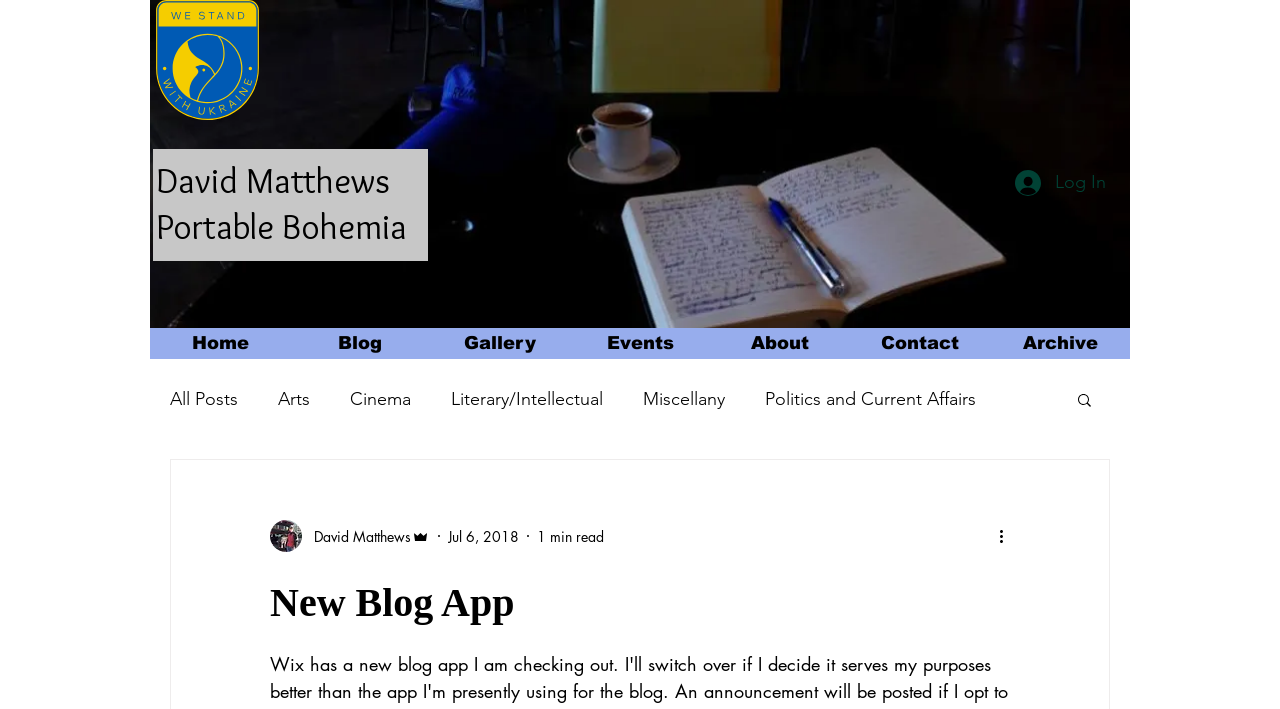Determine the bounding box coordinates for the element that should be clicked to follow this instruction: "Search the site". The coordinates should be given as four float numbers between 0 and 1, in the format [left, top, right, bottom].

[0.723, 0.021, 0.88, 0.071]